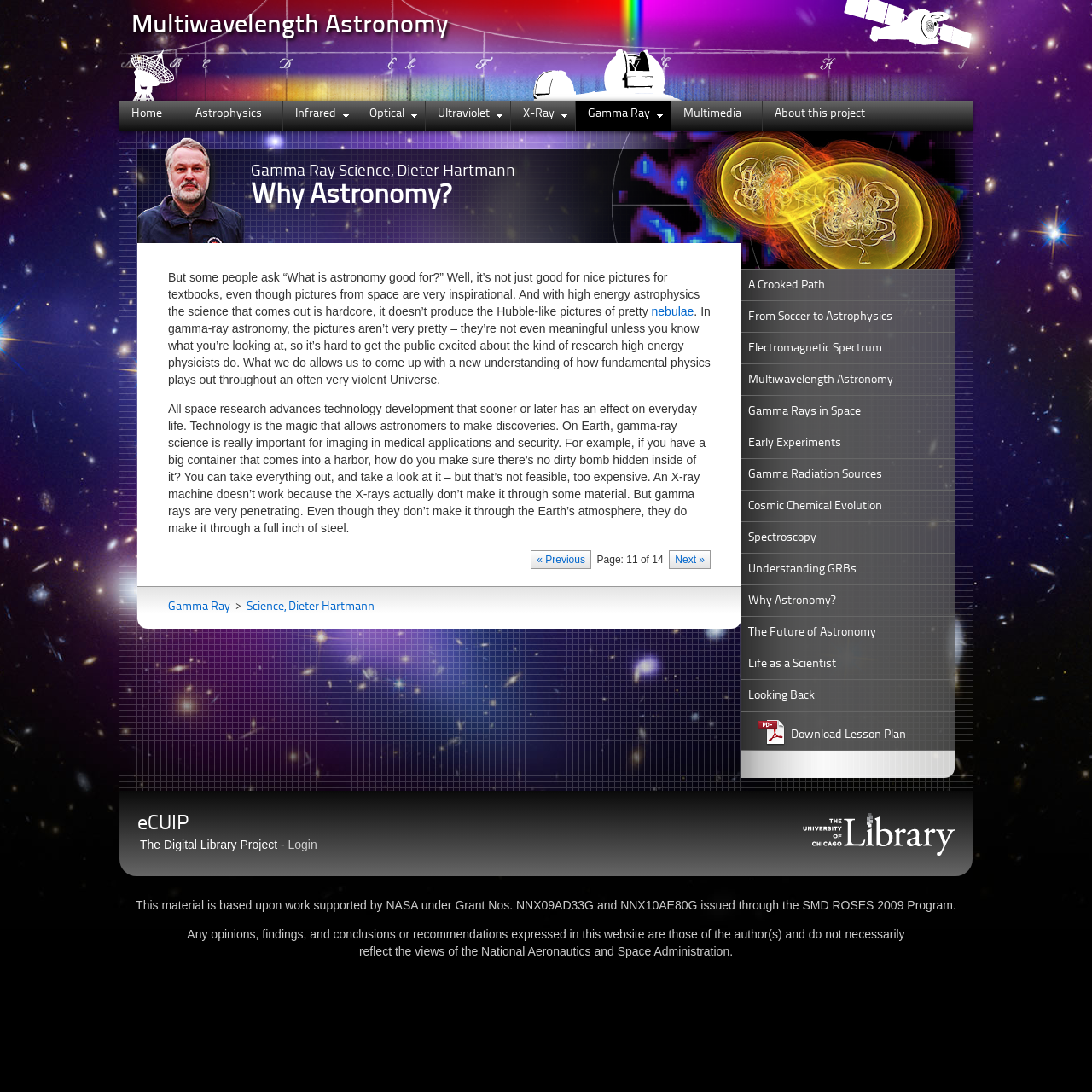Please specify the coordinates of the bounding box for the element that should be clicked to carry out this instruction: "Click on the 'Home' link". The coordinates must be four float numbers between 0 and 1, formatted as [left, top, right, bottom].

[0.109, 0.092, 0.168, 0.12]